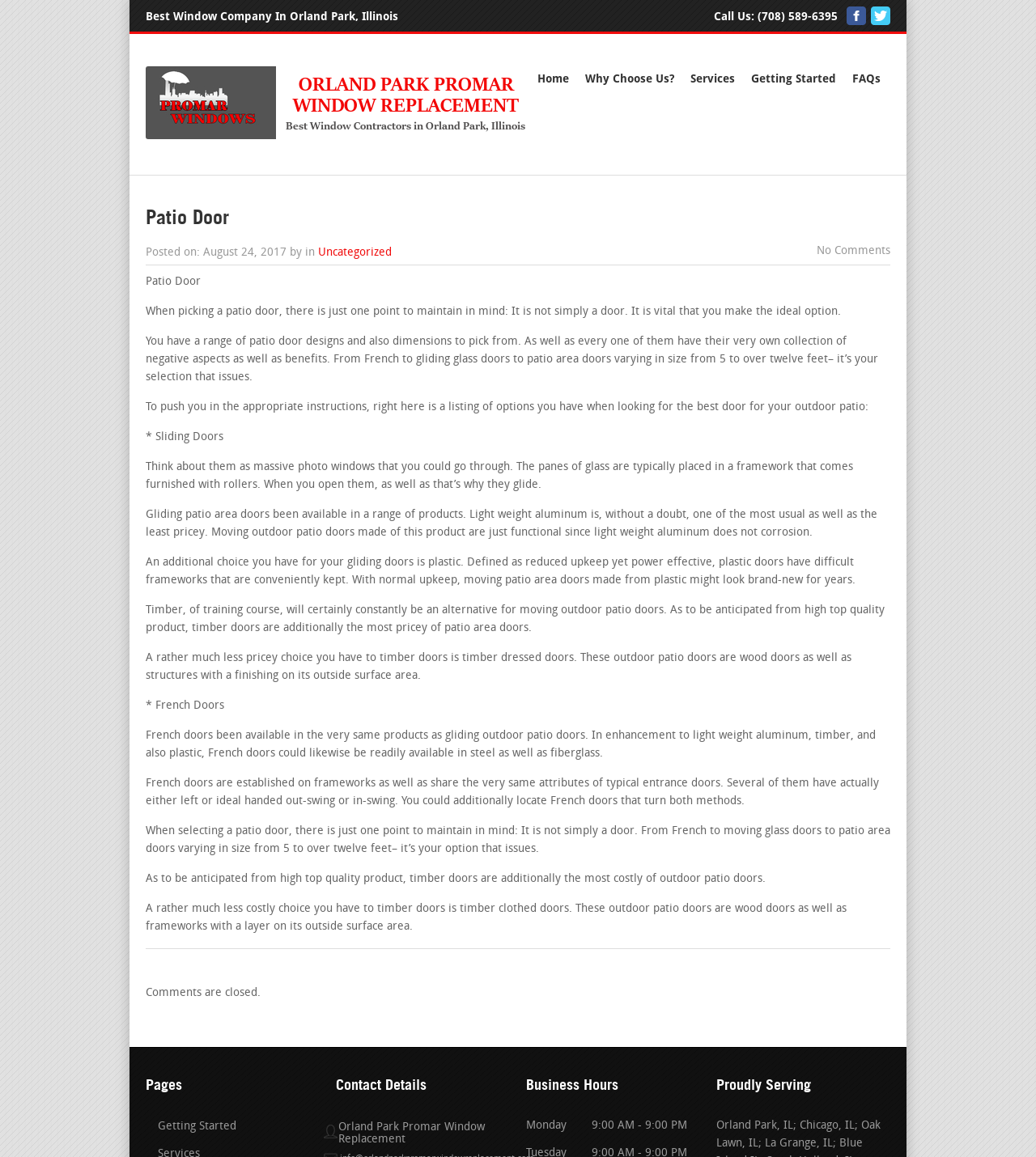Produce an elaborate caption capturing the essence of the webpage.

This webpage is about patio doors, specifically discussing the importance of choosing the right one. At the top, there is a header section with the title "Best Window Company In Orland Park, Illinois" and a call-to-action "Call Us:" with a phone number. Below this, there is a navigation menu with links to "Home", "Why Choose Us?", "Services", "Getting Started", and "FAQs".

The main content of the webpage is an article about patio doors, which starts with a heading "Patio Door" and a brief introduction. The article is divided into sections, with headings and paragraphs of text. The first section discusses the importance of choosing the right patio door, followed by a list of options, including sliding doors and French doors. Each type of door is described in detail, including their materials, features, and benefits.

Throughout the article, there are no images, but there are several links to other pages, including "Uncategorized" and "Orland Park Promar Window Replacement". At the bottom of the page, there is a section with comments, but it is closed. Below this, there are three columns with headings "Pages", "Contact Details", and "Business Hours". The "Contact Details" column lists the company name and address, while the "Business Hours" column displays a table with the business hours for each day of the week. Finally, there is a heading "Proudly Serving" at the bottom of the page.